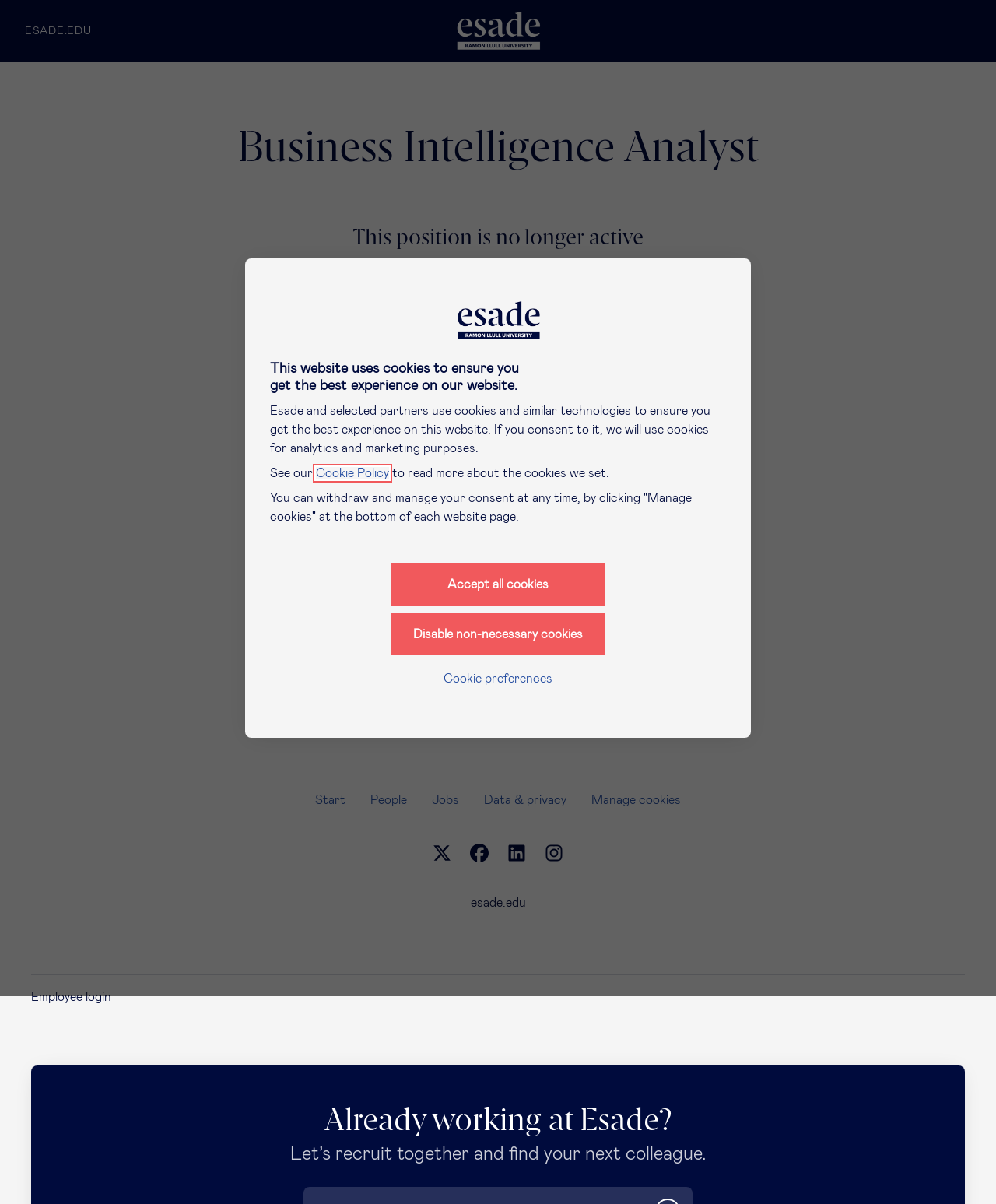Using the provided element description: "title="facebook"", determine the bounding box coordinates of the corresponding UI element in the screenshot.

[0.462, 0.698, 0.5, 0.721]